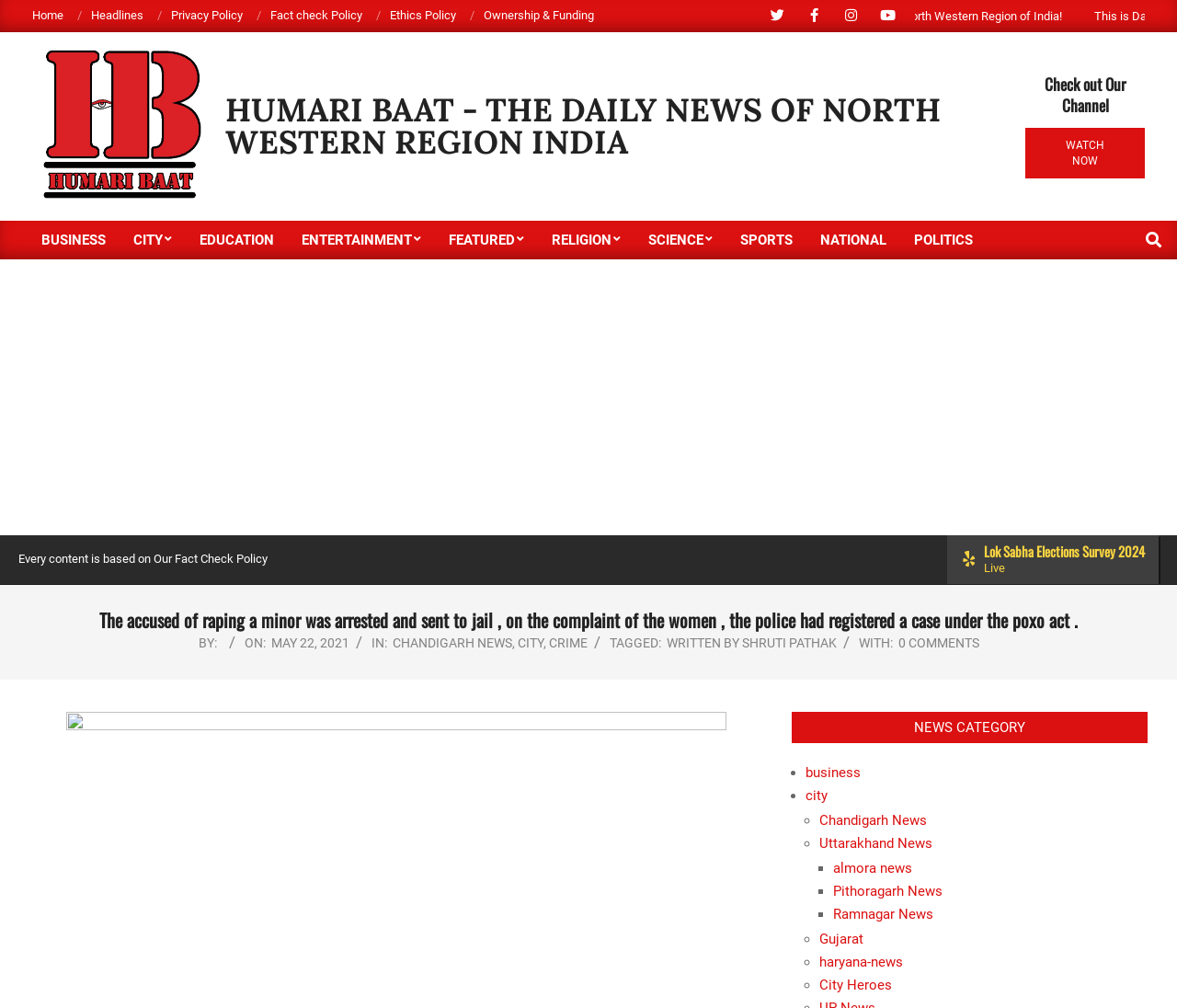What is the name of the author of the news article?
From the screenshot, provide a brief answer in one word or phrase.

Shruti Pathak